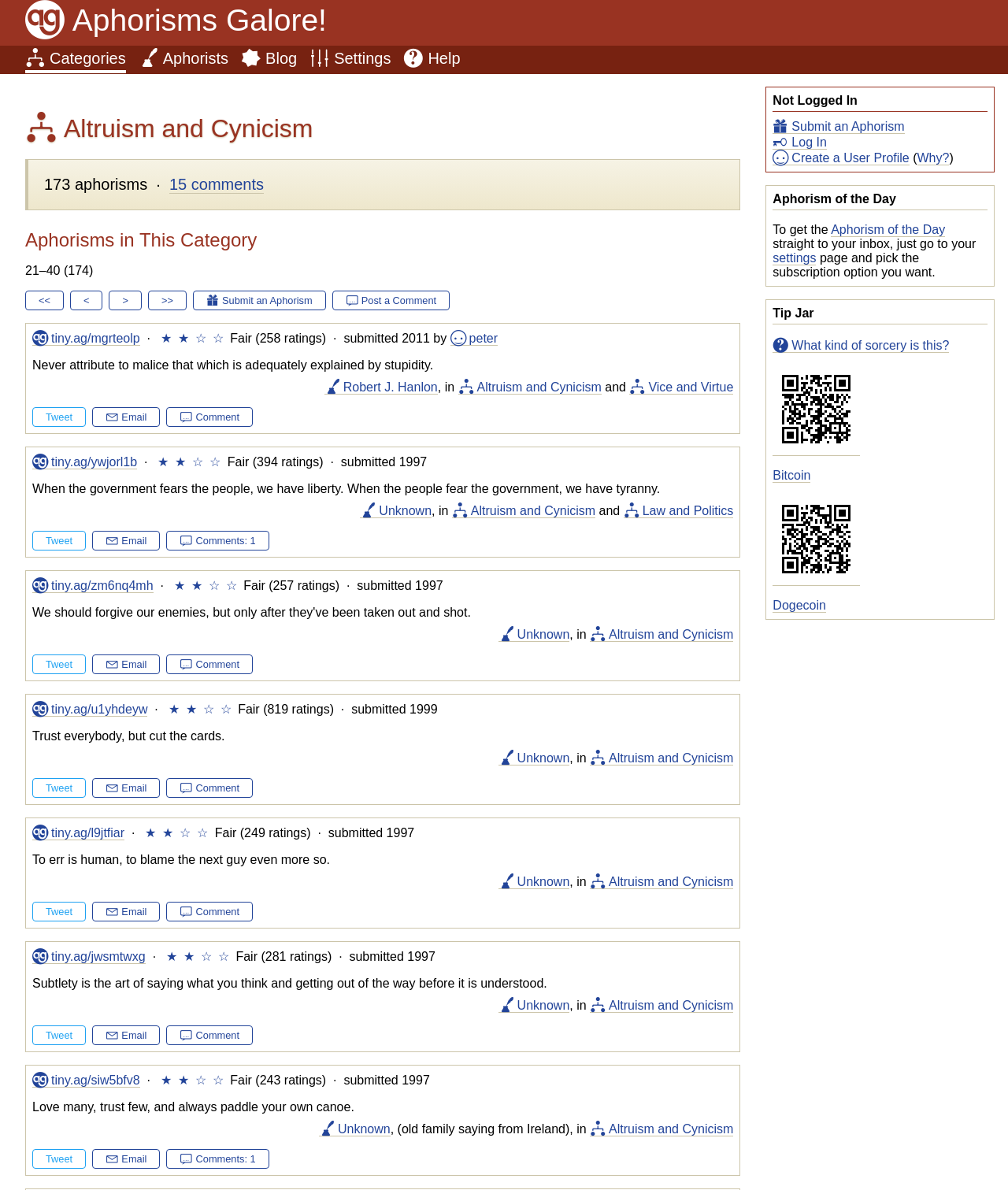Given the content of the image, can you provide a detailed answer to the question?
What is the category of aphorisms on this page?

The category of aphorisms on this page is determined by the heading 'Altruism and Cynicism' which is located at the top of the page, indicating that the aphorisms listed below belong to this category.